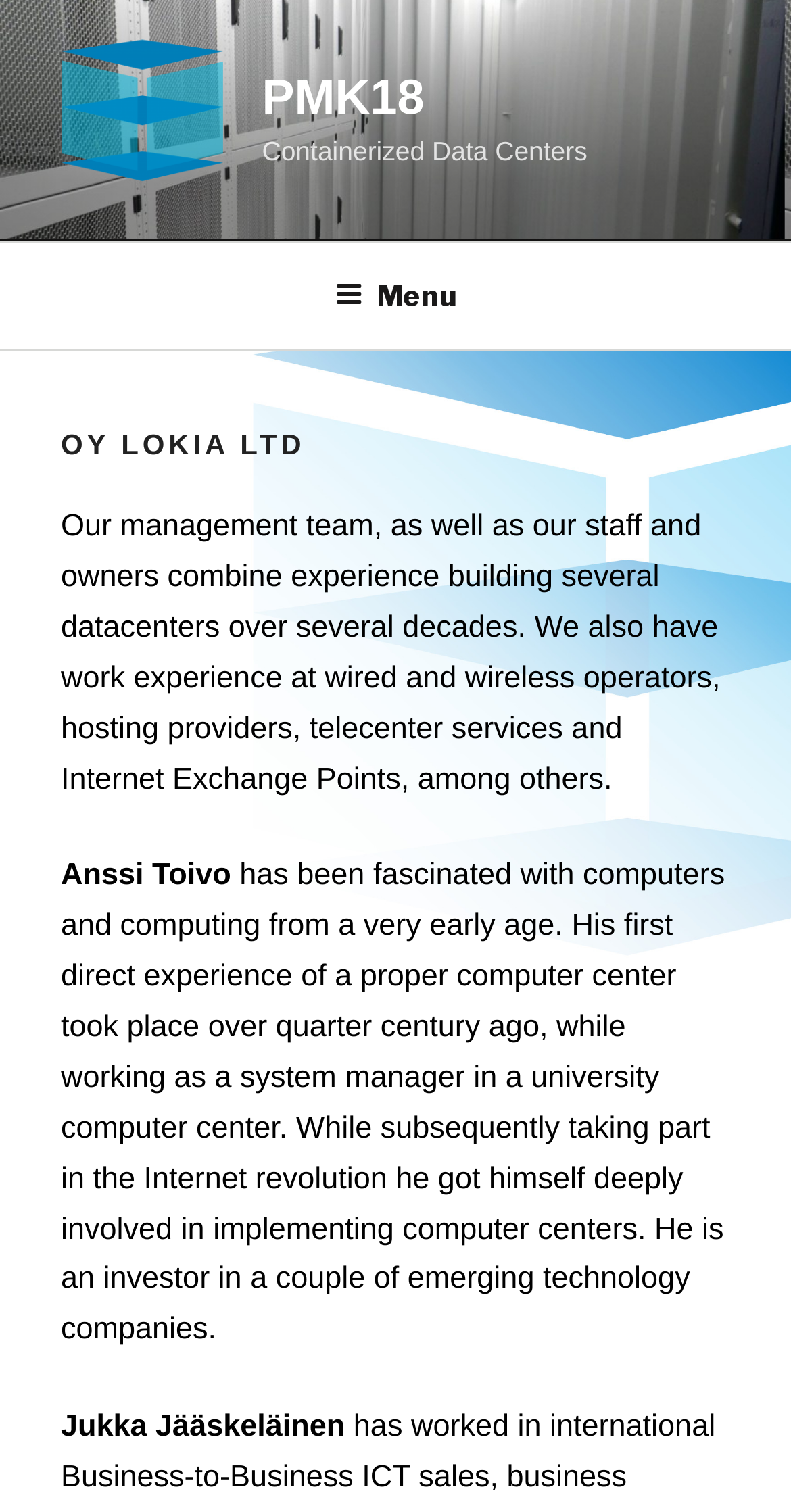Use a single word or phrase to answer the question: What is the topic of the webpage?

Containerized Data Centers